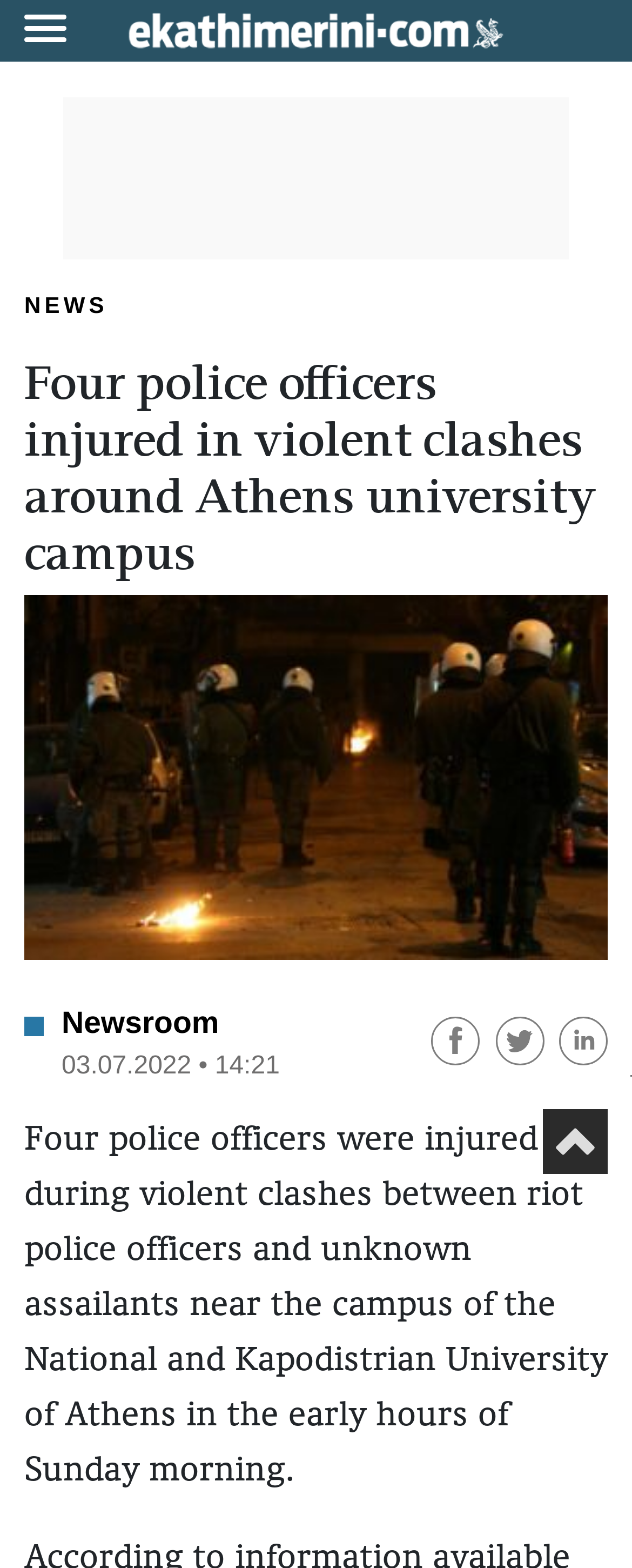How many police officers were injured?
Based on the image, give a one-word or short phrase answer.

4